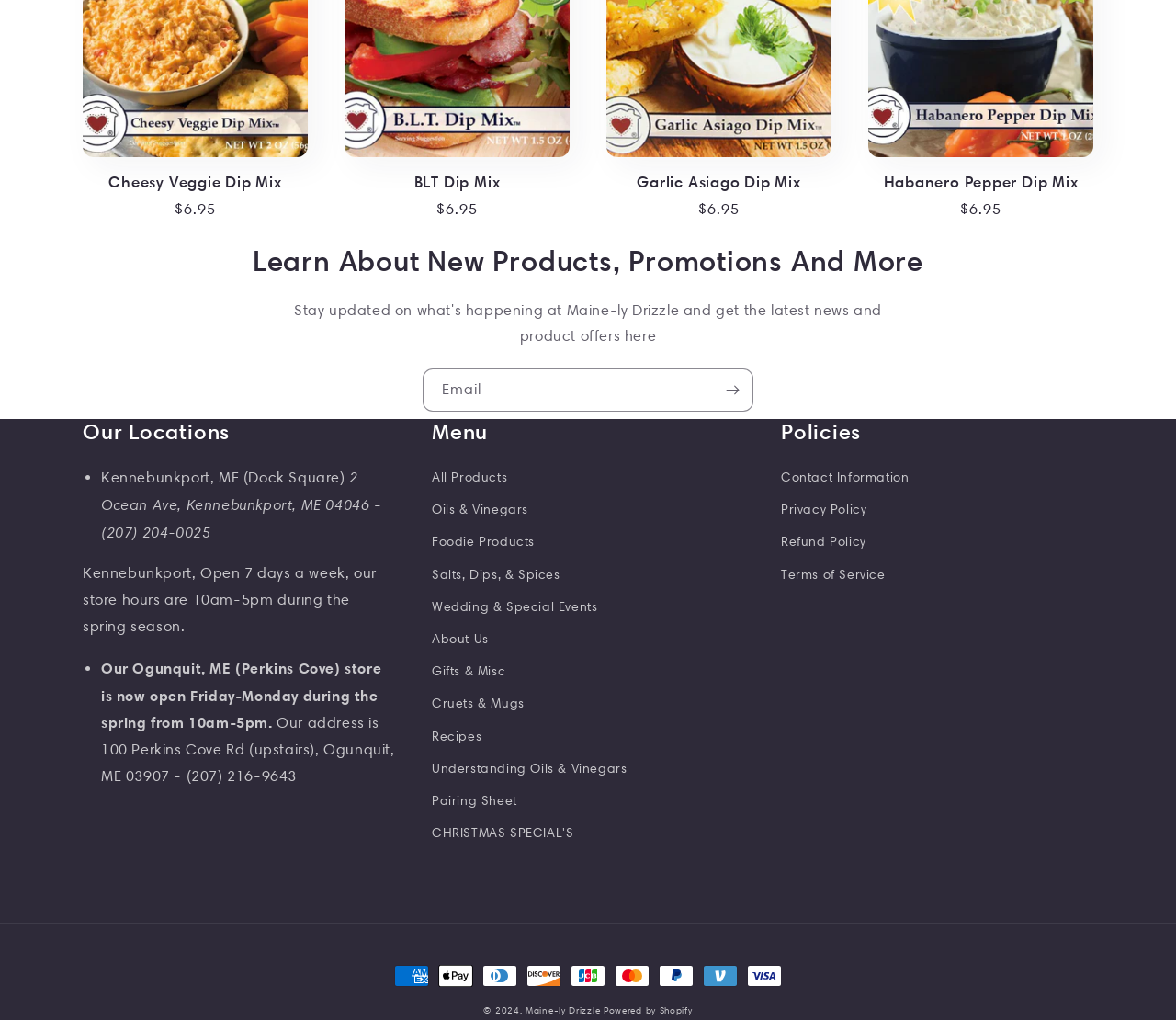Find the bounding box coordinates of the clickable region needed to perform the following instruction: "Subscribe to the newsletter". The coordinates should be provided as four float numbers between 0 and 1, i.e., [left, top, right, bottom].

[0.605, 0.361, 0.64, 0.404]